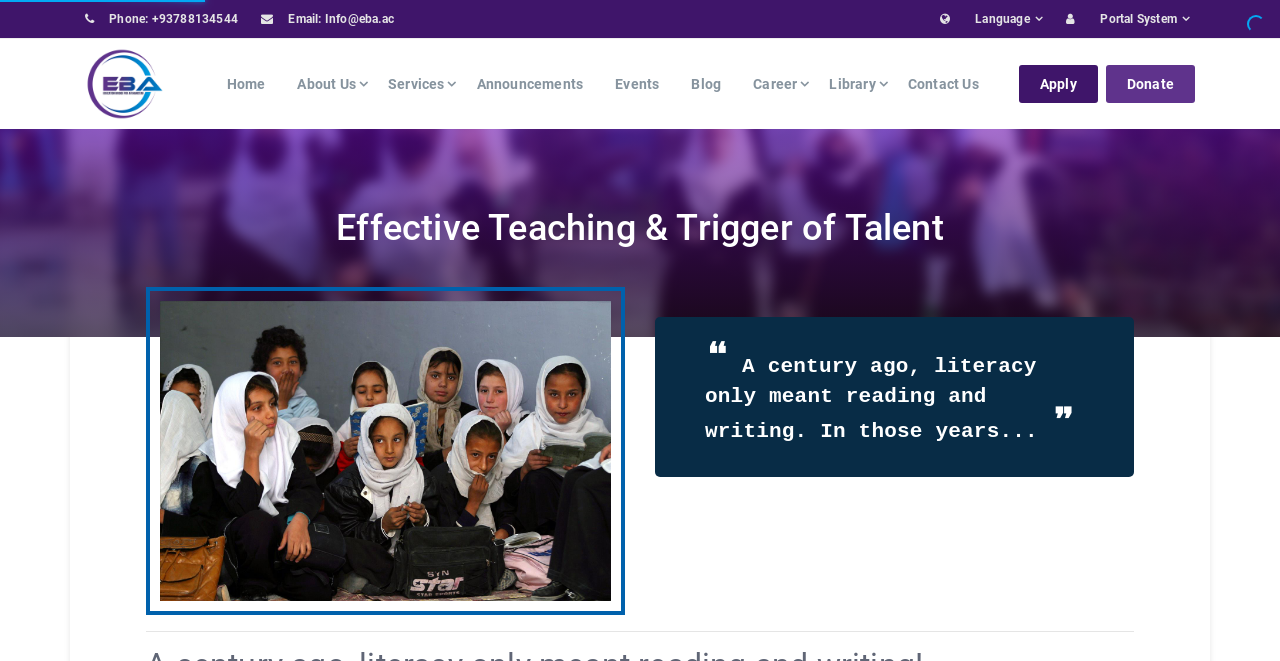Find the bounding box coordinates of the UI element according to this description: "Phone: +93788134544".

[0.066, 0.0, 0.194, 0.057]